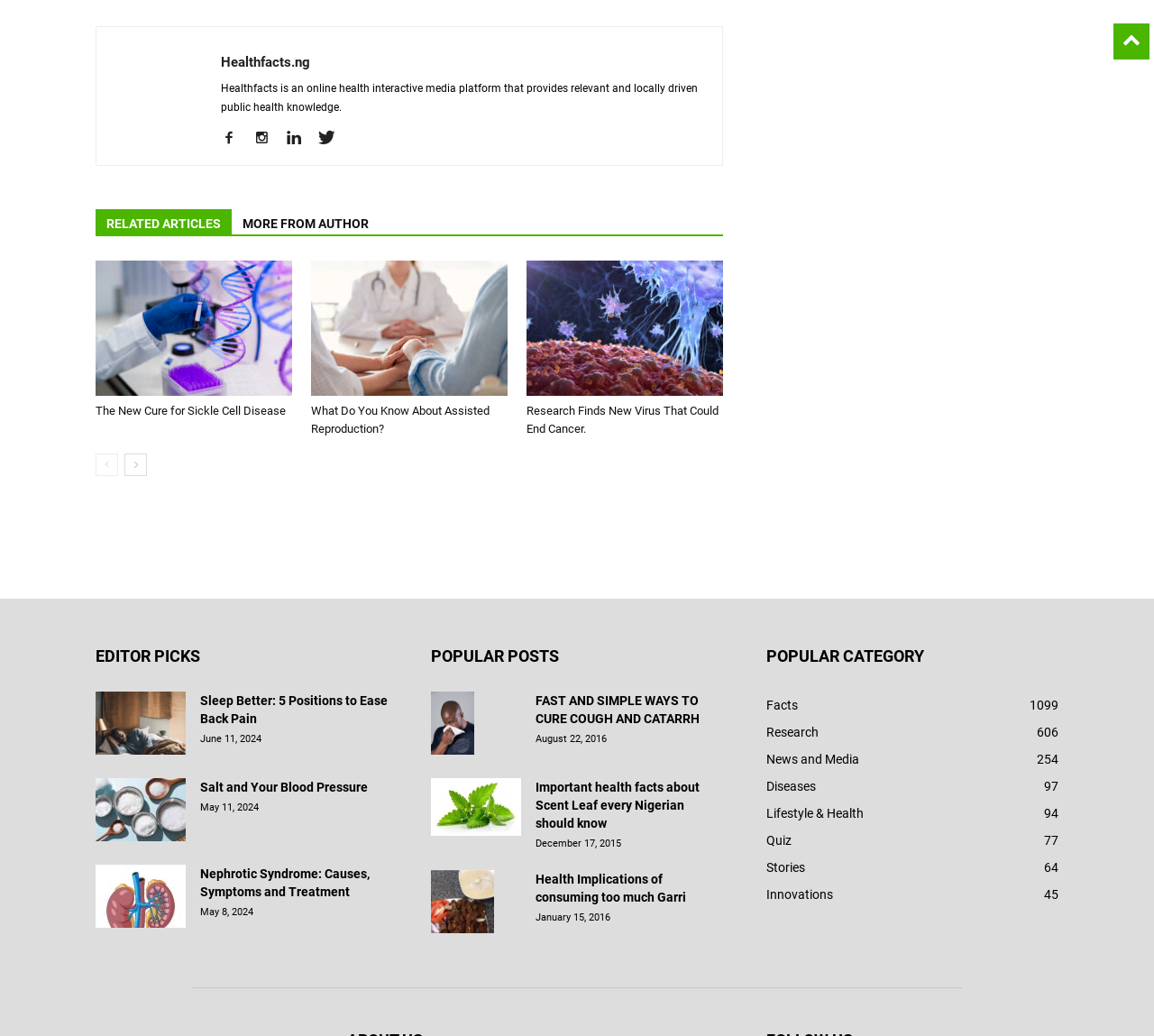What is the category with the most articles?
Provide a concise answer using a single word or phrase based on the image.

Facts